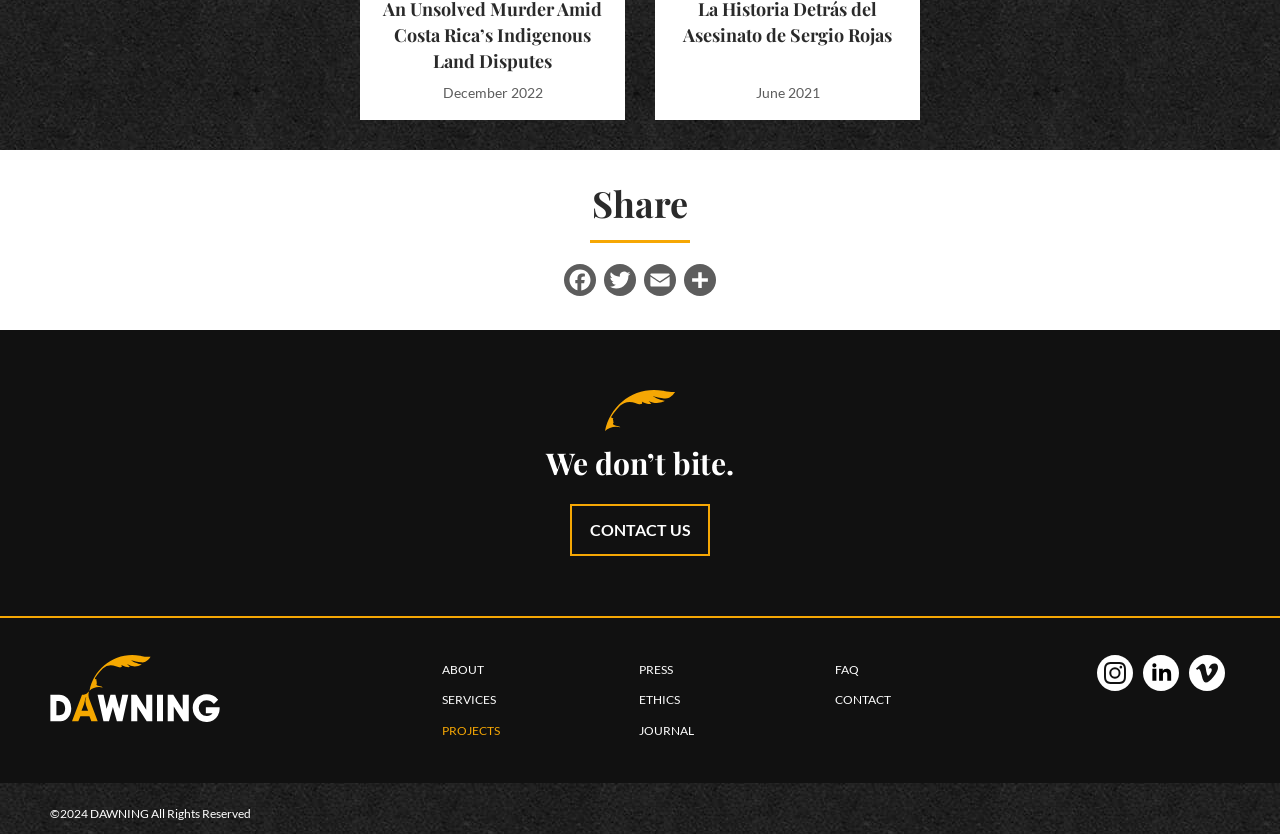Identify the coordinates of the bounding box for the element described below: "alt="DAWNING"". Return the coordinates as four float numbers between 0 and 1: [left, top, right, bottom].

[0.039, 0.785, 0.172, 0.866]